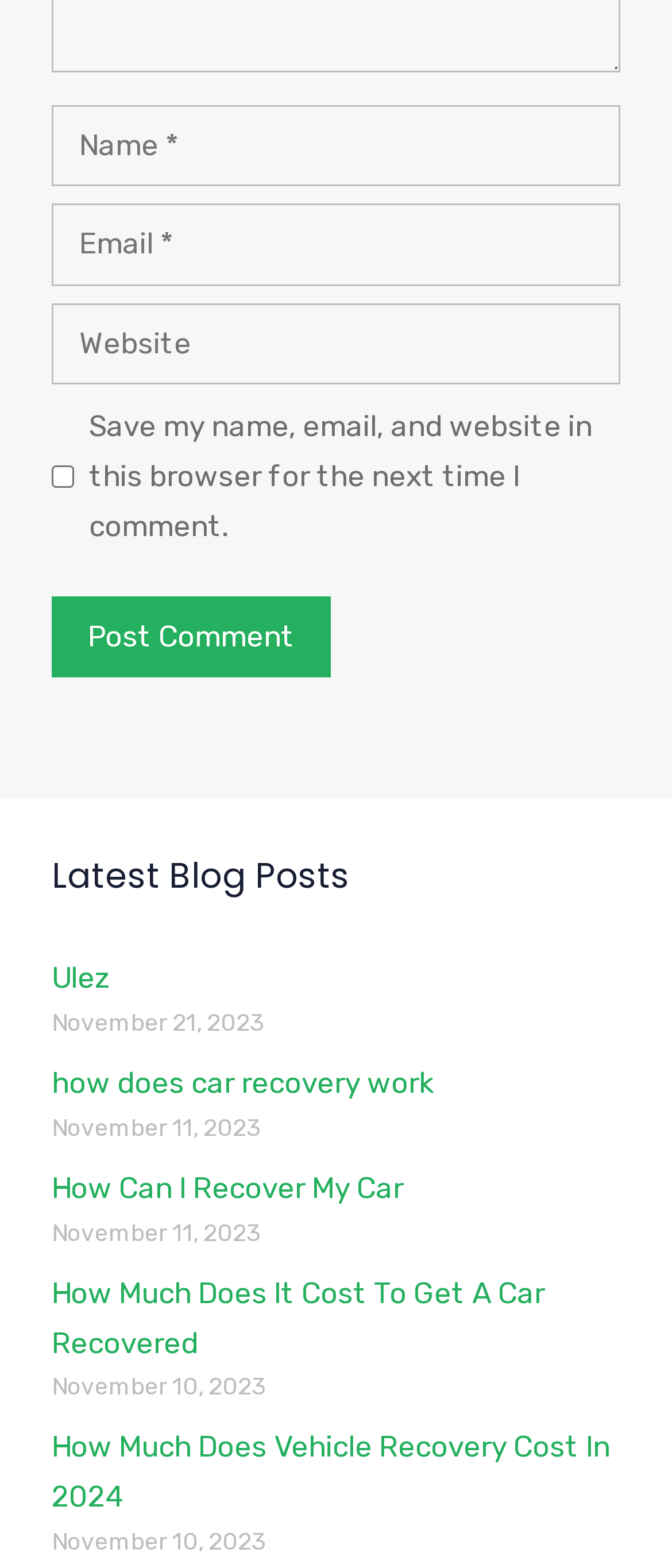What is the purpose of the button at the bottom?
Answer with a single word or phrase, using the screenshot for reference.

Post Comment